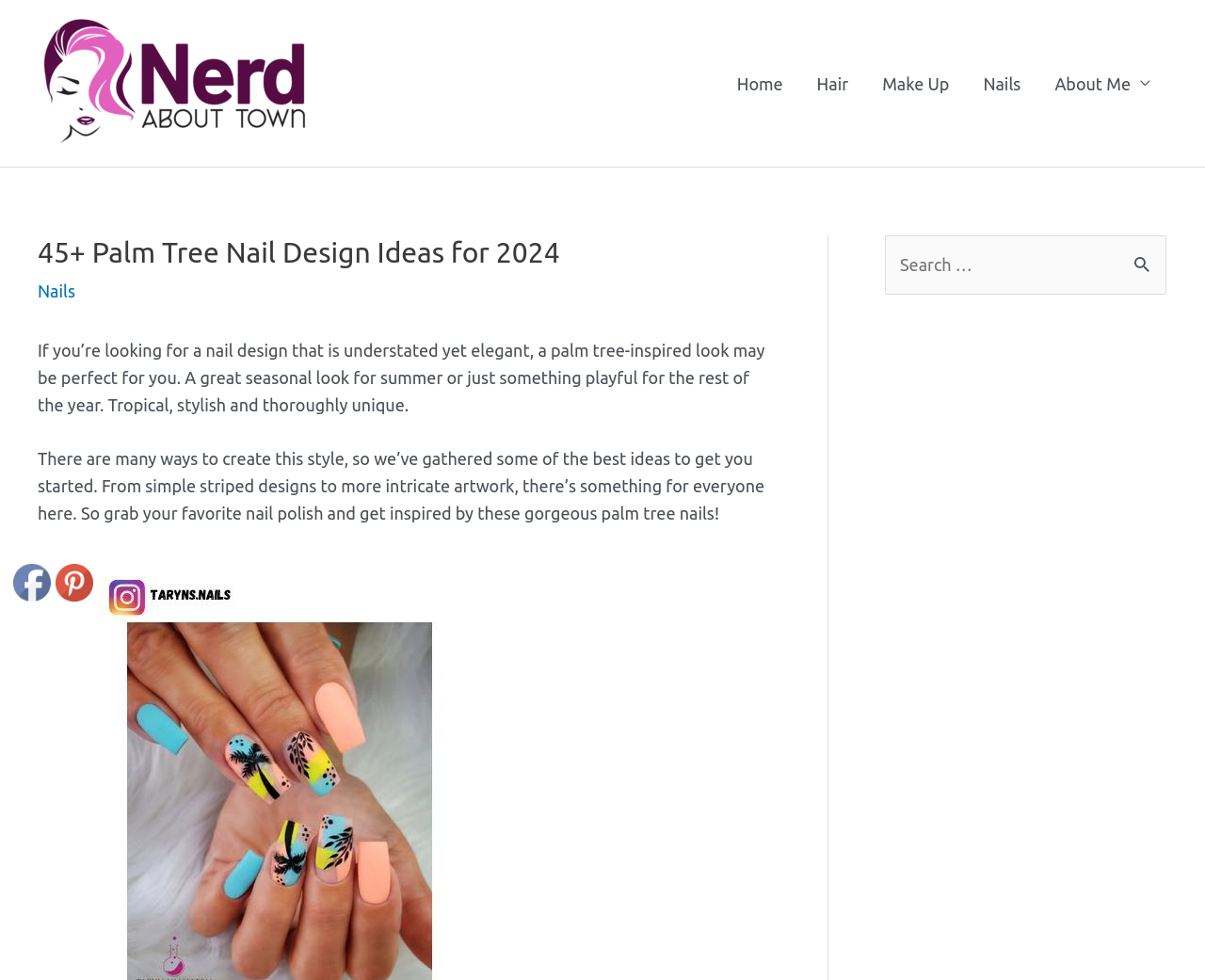Please specify the bounding box coordinates of the clickable section necessary to execute the following command: "go to home page".

[0.597, 0.0, 0.664, 0.17]